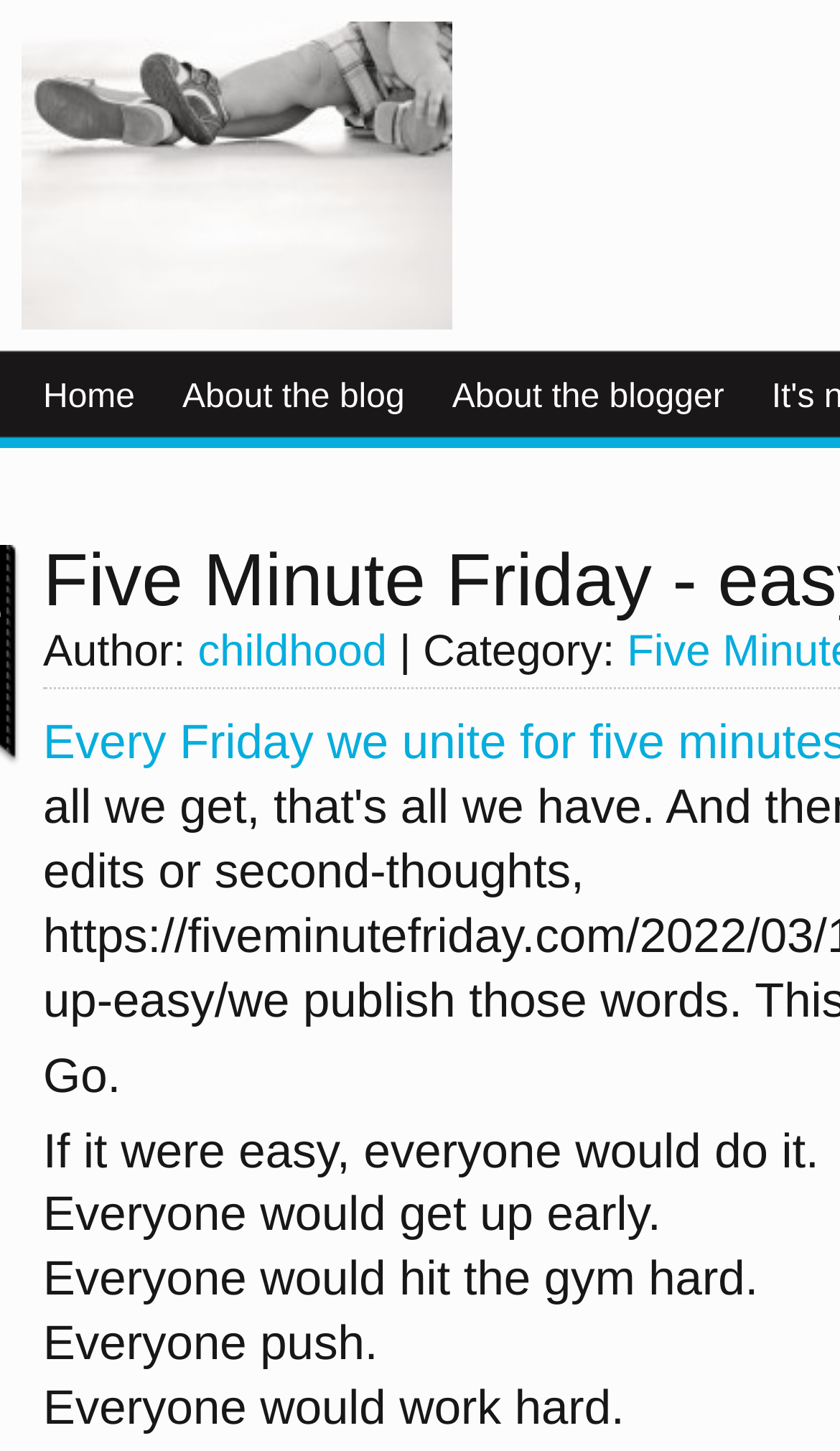Please analyze the image and provide a thorough answer to the question:
What is the category of the blog post?

I found the category of the blog post by looking at the text 'Category:' and the adjacent text 'childhood', which suggests that the category of the blog post is 'childhood'.